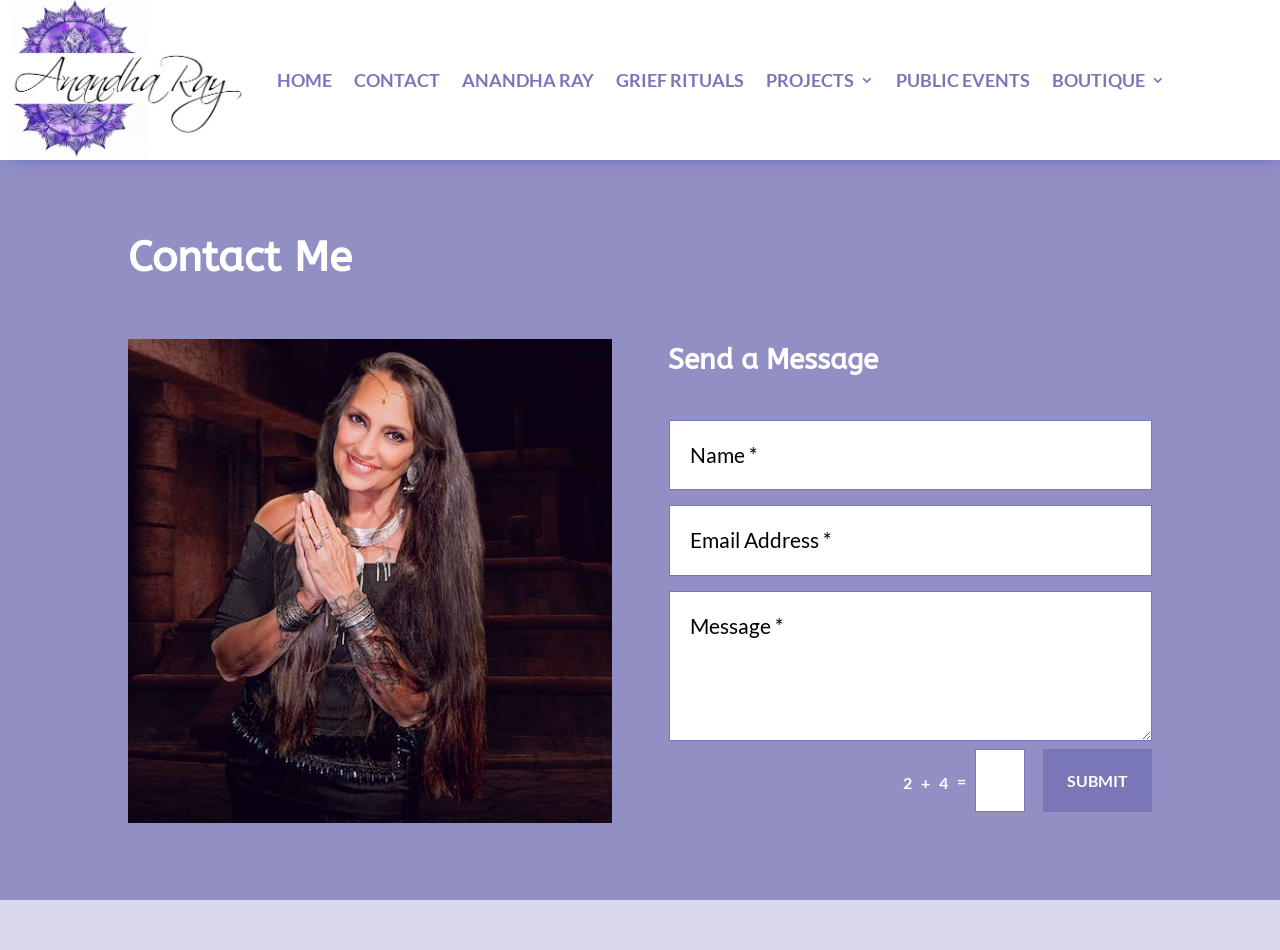Ascertain the bounding box coordinates for the UI element detailed here: "name="et_pb_contact_email_0" placeholder="Email Address *"". The coordinates should be provided as [left, top, right, bottom] with each value being a float between 0 and 1.

[0.522, 0.532, 0.9, 0.607]